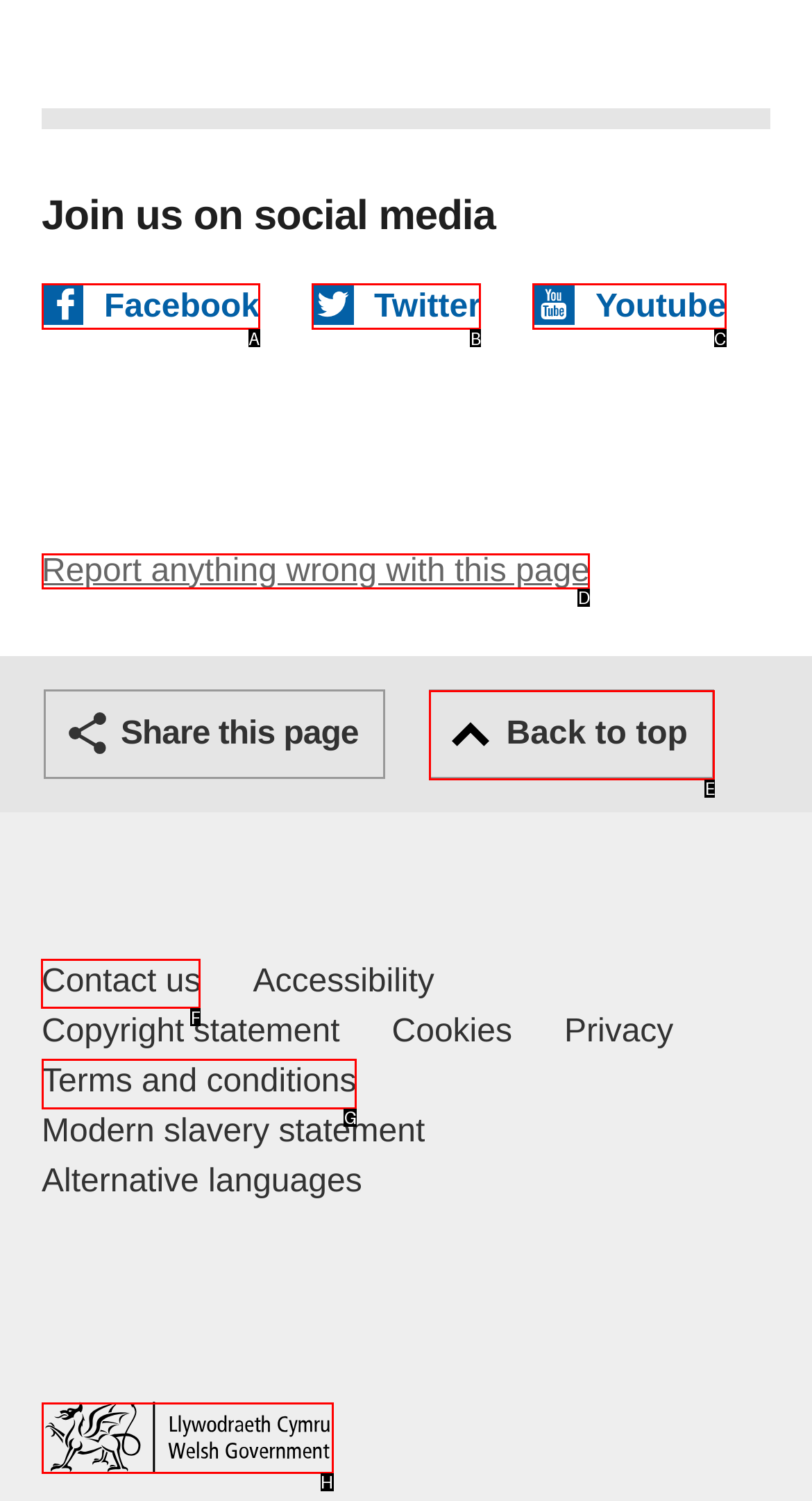Figure out which option to click to perform the following task: Contact us Welsh Government and our main services
Provide the letter of the correct option in your response.

F